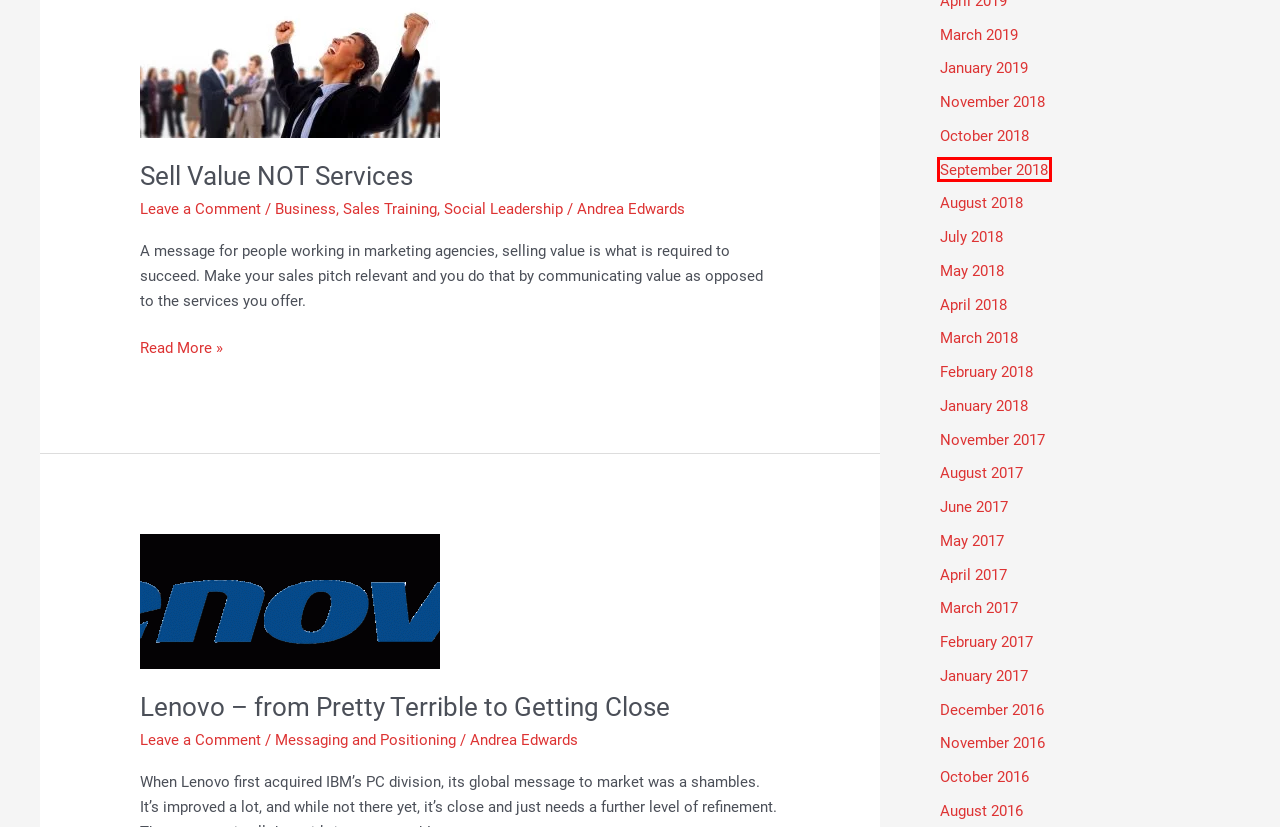You have a screenshot of a webpage with a red rectangle bounding box. Identify the best webpage description that corresponds to the new webpage after clicking the element within the red bounding box. Here are the candidates:
A. August 2018 - The Digital Conversationalist
B. Lenovo – from Pretty Terrible to Getting Close - The Digital Conversationalist
C. February 2017 - The Digital Conversationalist
D. August 2016 - The Digital Conversationalist
E. Sell Value NOT Services - The Digital Conversationalist
F. March 2018 - The Digital Conversationalist
G. February 2018 - The Digital Conversationalist
H. September 2018 - The Digital Conversationalist

H